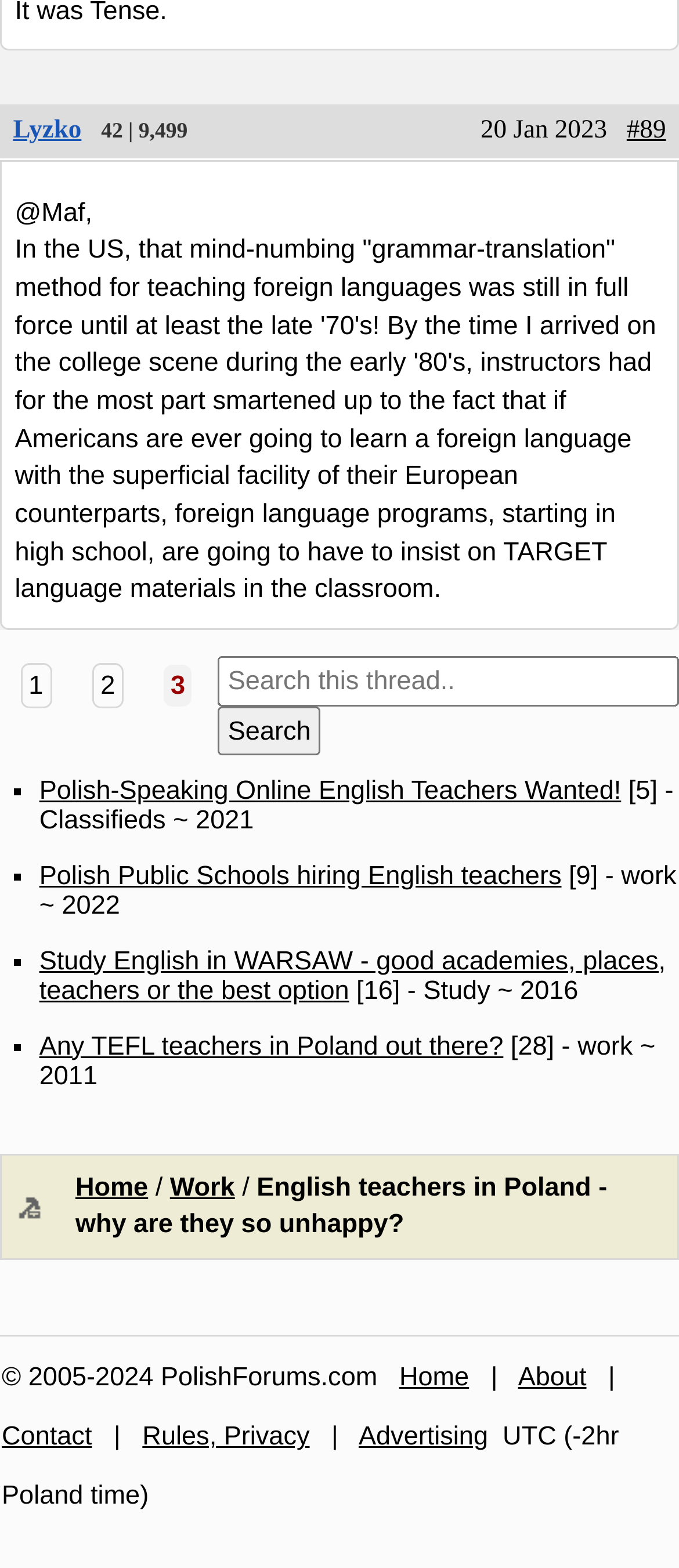What is the username of the user who posted the thread?
Utilize the information in the image to give a detailed answer to the question.

I found the username 'Lyzko' by looking at the link element with the text 'Lyzko' which is a child of the article element, indicating that it is the username of the user who posted the thread.